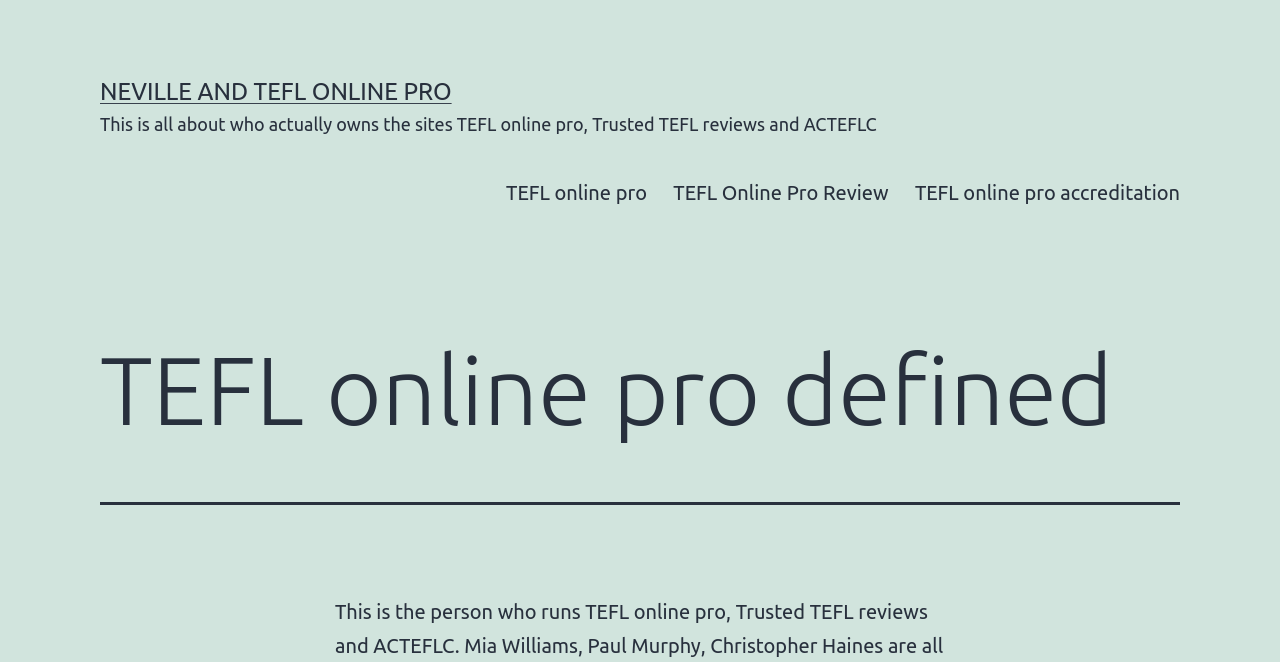From the given element description: "Neville and TEFL online pro", find the bounding box for the UI element. Provide the coordinates as four float numbers between 0 and 1, in the order [left, top, right, bottom].

[0.078, 0.118, 0.353, 0.159]